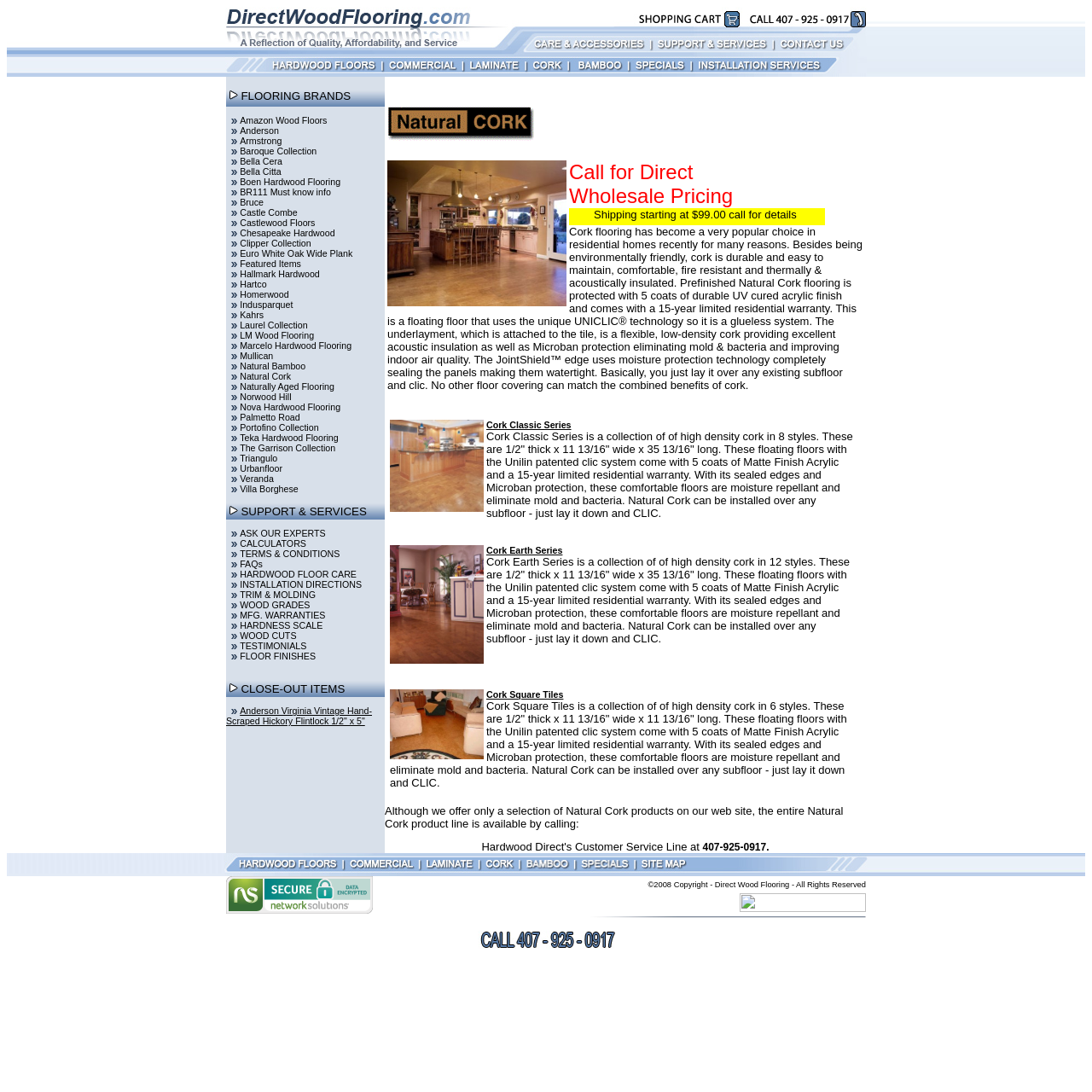Please provide the bounding box coordinates for the UI element as described: "Boen Hardwood Flooring". The coordinates must be four floats between 0 and 1, represented as [left, top, right, bottom].

[0.22, 0.162, 0.312, 0.171]